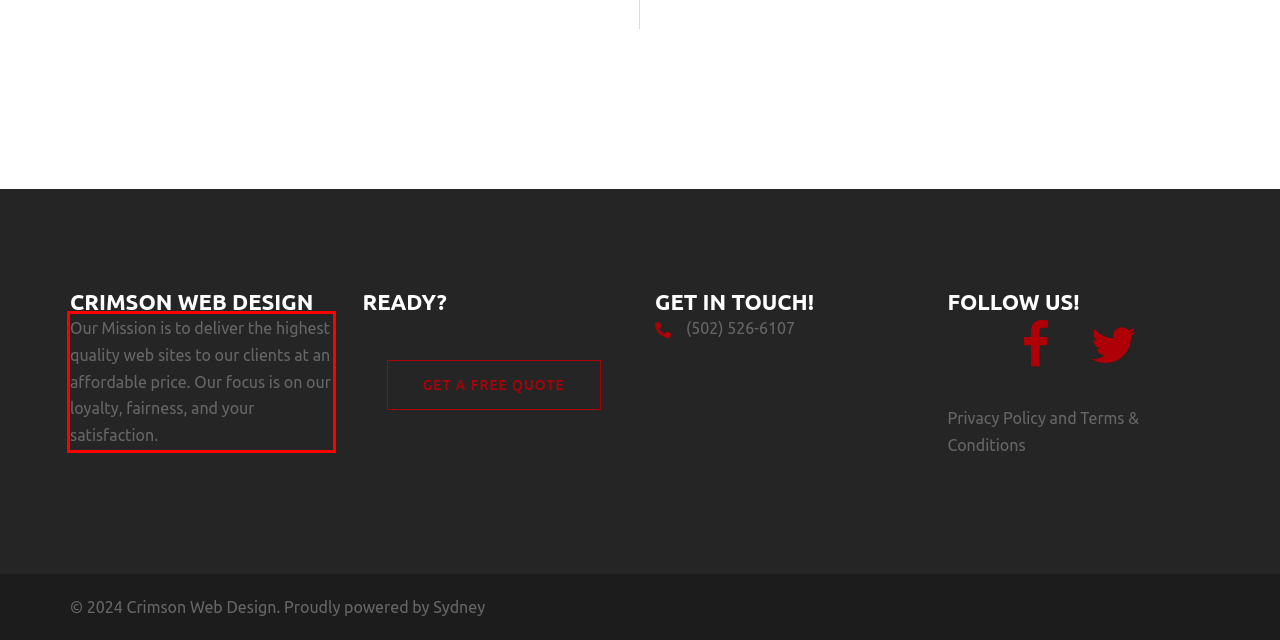Please examine the screenshot of the webpage and read the text present within the red rectangle bounding box.

Our Mission is to deliver the highest quality web sites to our clients at an affordable price. Our focus is on our loyalty, fairness, and your satisfaction.